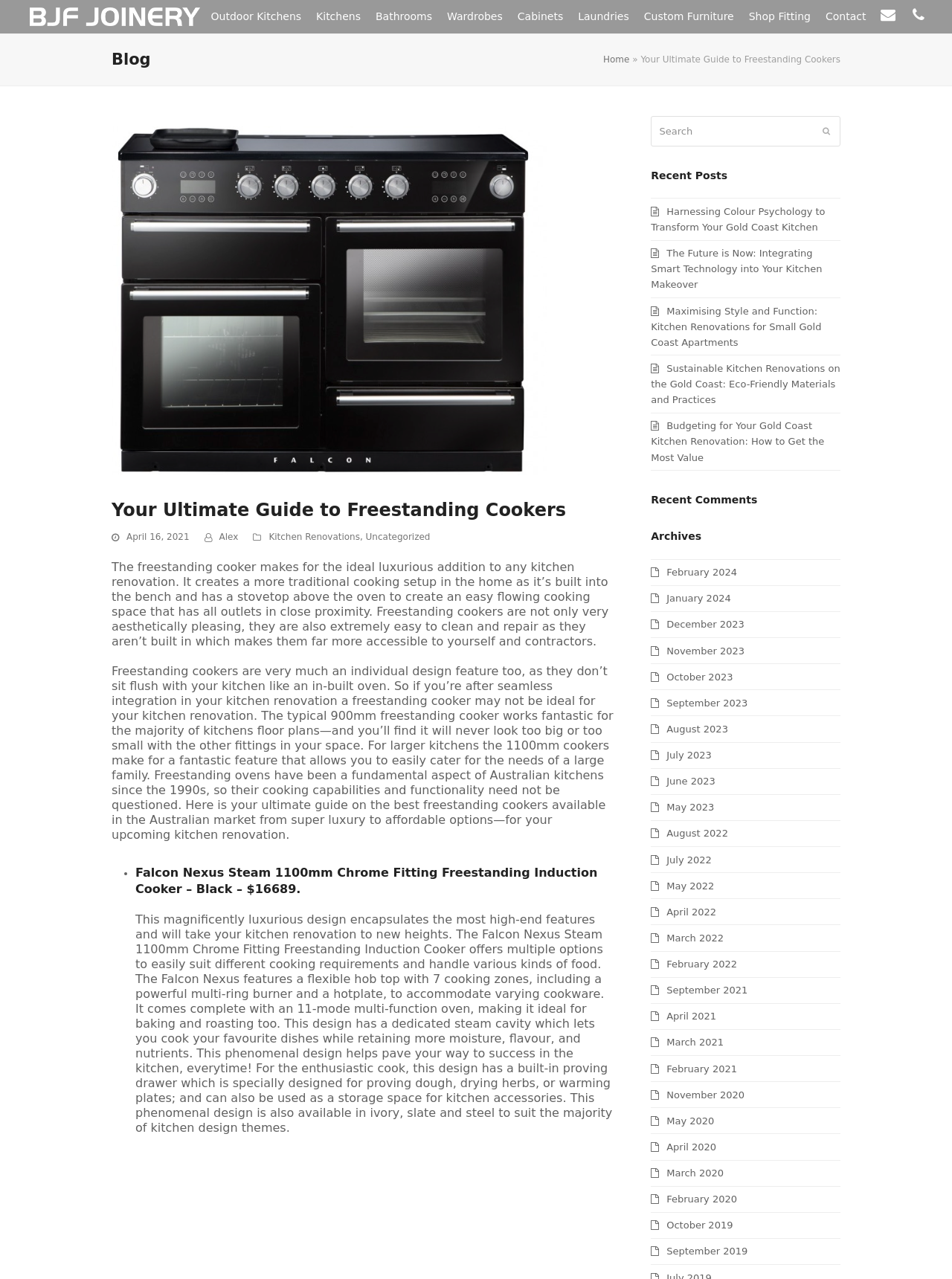What is the price of the Falcon Nexus Steam 1100mm Chrome Fitting Freestanding Induction Cooker?
Please give a detailed and elaborate explanation in response to the question.

The text mentions 'Falcon Nexus Steam 1100mm Chrome Fitting Freestanding Induction Cooker – Black – $16689.' This indicates that the price of this specific cooker model is $16689.